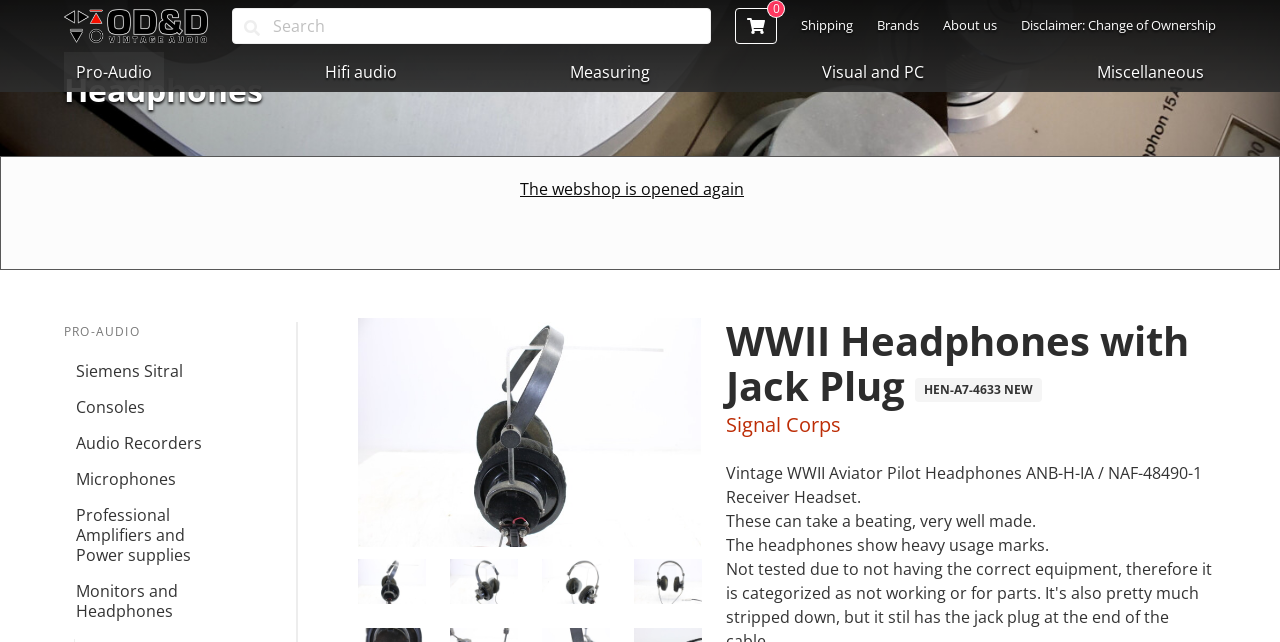Locate the bounding box coordinates of the area that needs to be clicked to fulfill the following instruction: "Search for something". The coordinates should be in the format of four float numbers between 0 and 1, namely [left, top, right, bottom].

[0.181, 0.012, 0.555, 0.069]